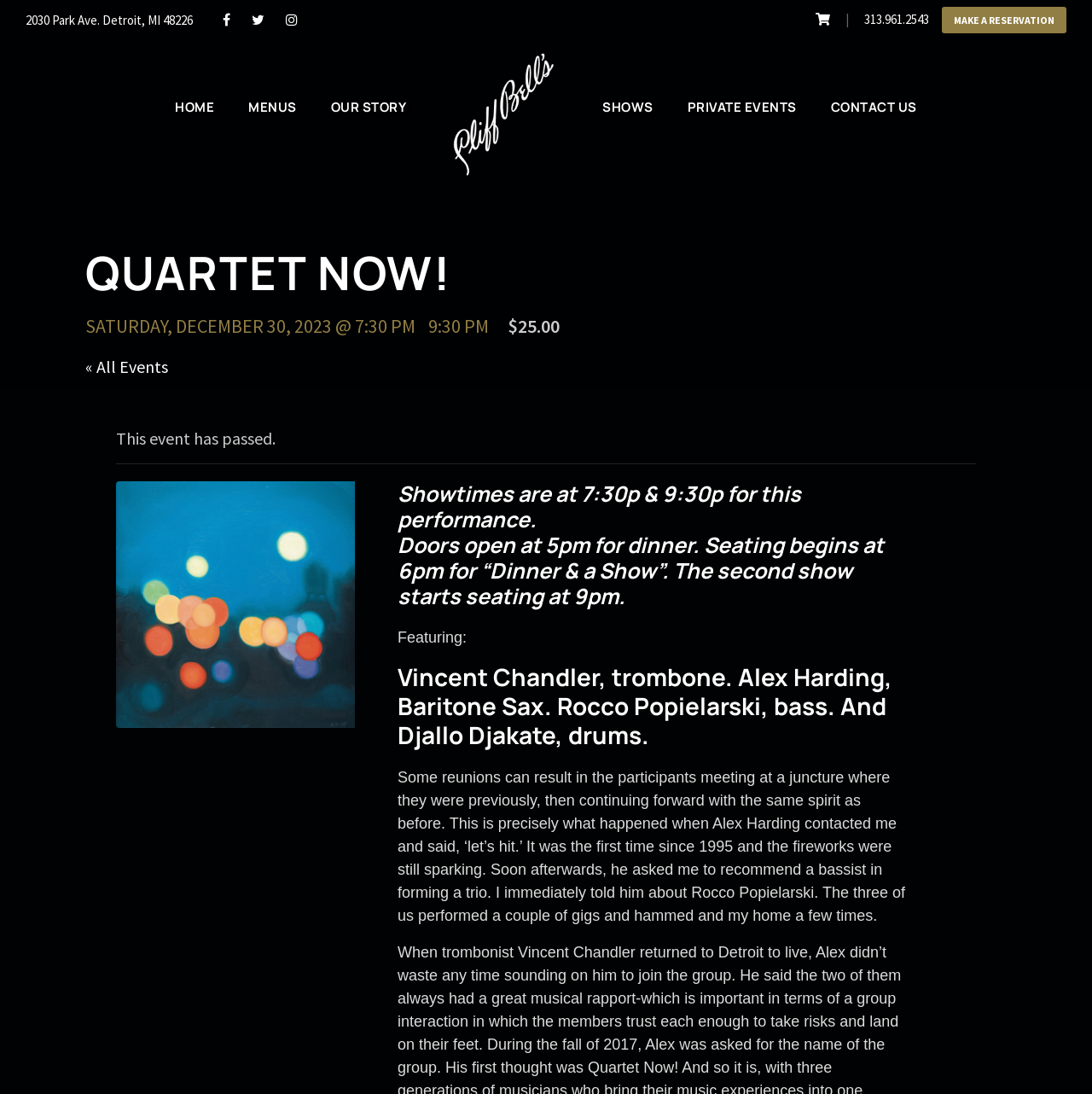Using the information shown in the image, answer the question with as much detail as possible: Who is the drummer in the quartet?

I found the drummer's name by looking at the heading element that lists the members of the quartet, which says 'Vincent Chandler, trombone. Alex Harding, Baritone Sax. Rocco Popielarski, bass. And Djallo Djakate, drums'.